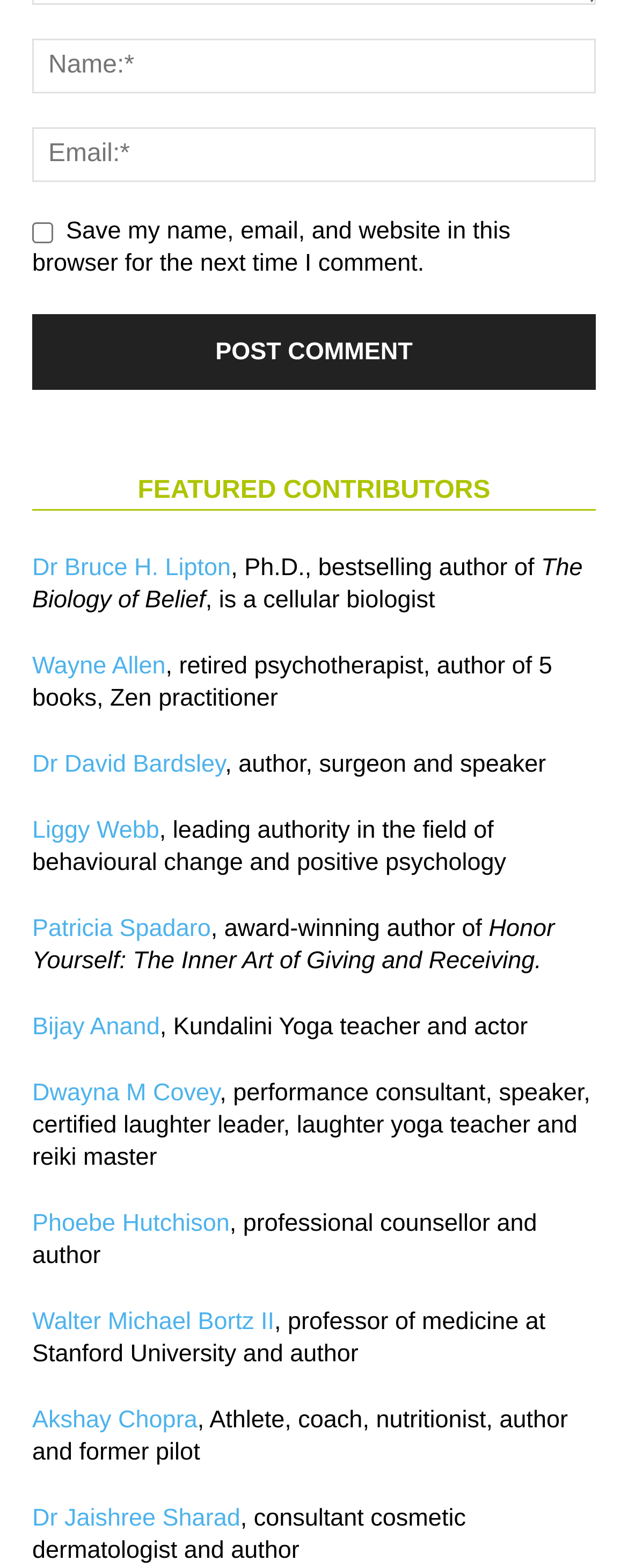Determine the bounding box coordinates of the section I need to click to execute the following instruction: "Visit Dr Bruce H. Lipton's page". Provide the coordinates as four float numbers between 0 and 1, i.e., [left, top, right, bottom].

[0.051, 0.354, 0.368, 0.371]